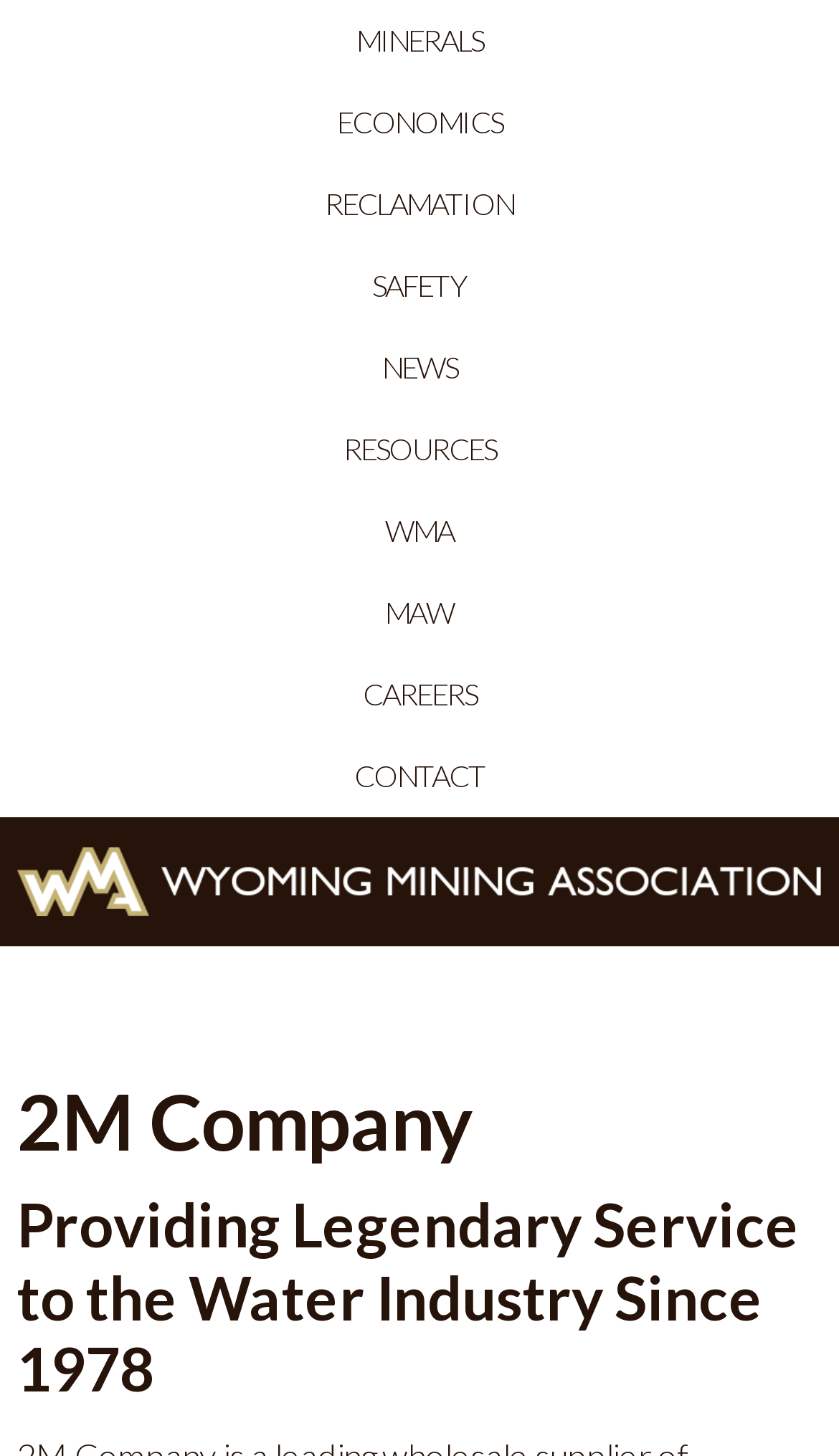What is the topic of the 'RECLAMATION' link?
Look at the webpage screenshot and answer the question with a detailed explanation.

The 'RECLAMATION' link is likely related to the topic of reclamation, which is a relevant topic in the water industry. The link is part of the navigation menu, suggesting that it leads to a page with information about reclamation.